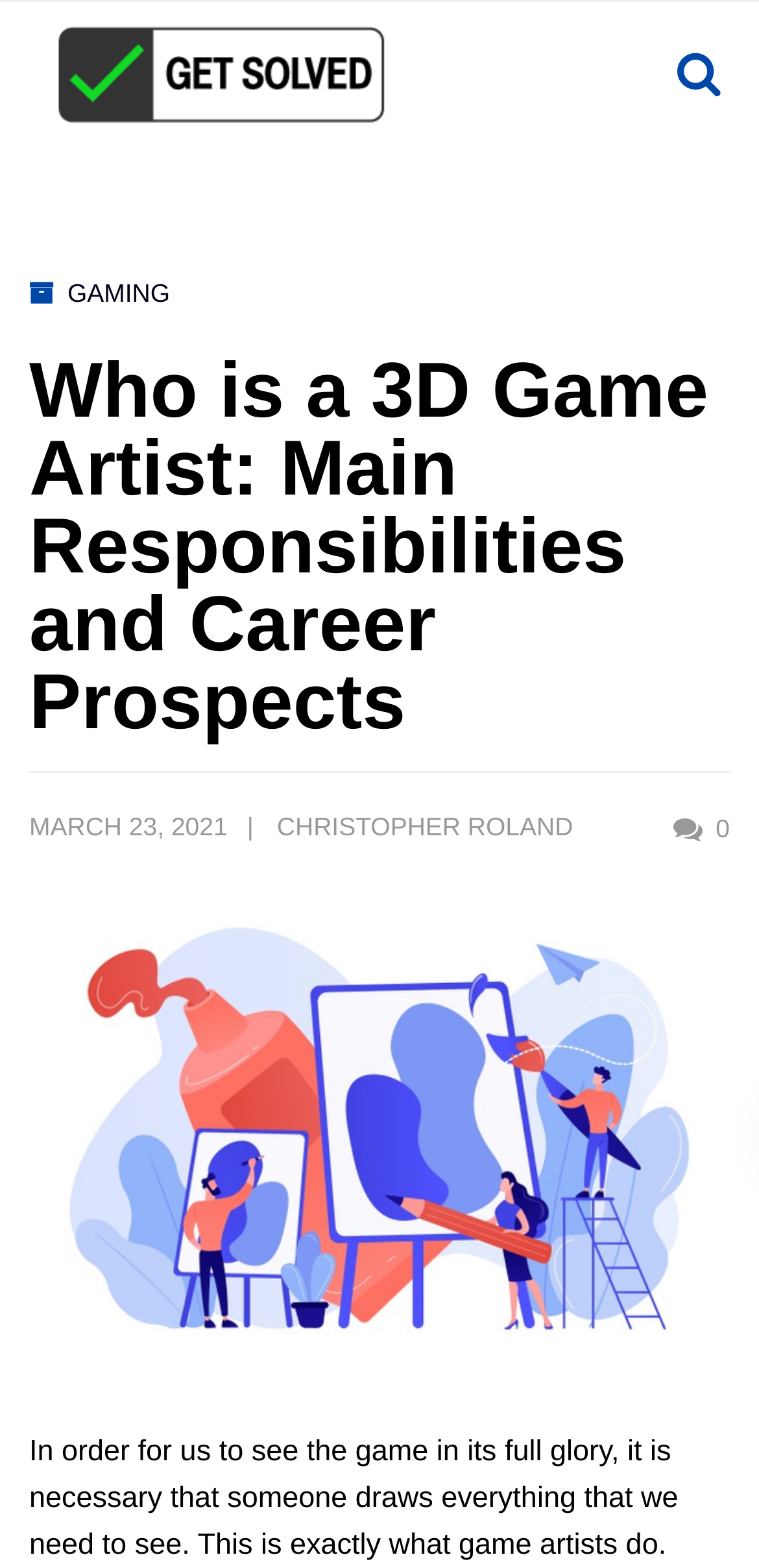Please provide a brief answer to the following inquiry using a single word or phrase:
What is the category of the article?

GAMING